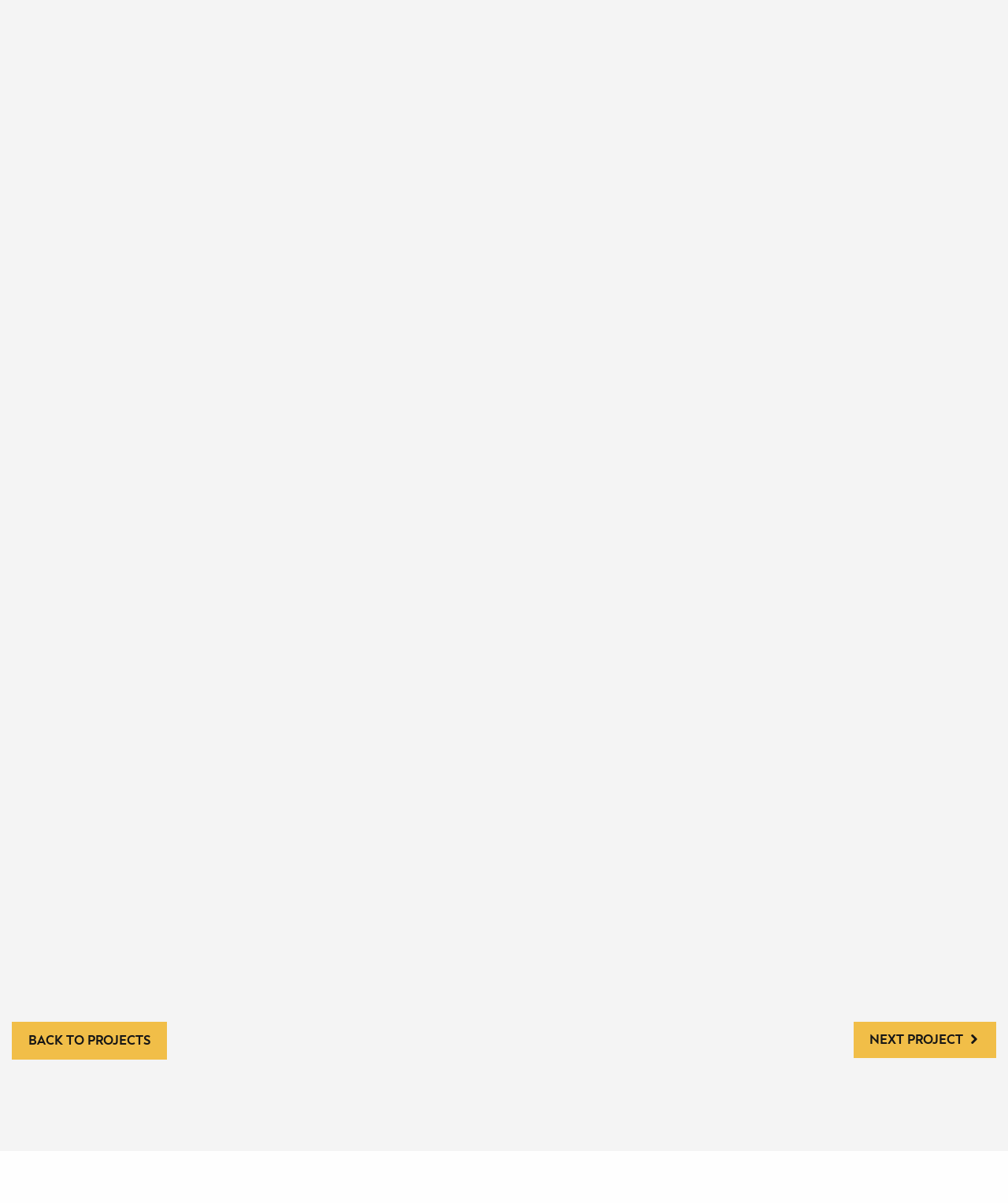Please provide the bounding box coordinates for the UI element as described: "Next Project". The coordinates must be four floats between 0 and 1, represented as [left, top, right, bottom].

[0.847, 0.849, 0.988, 0.879]